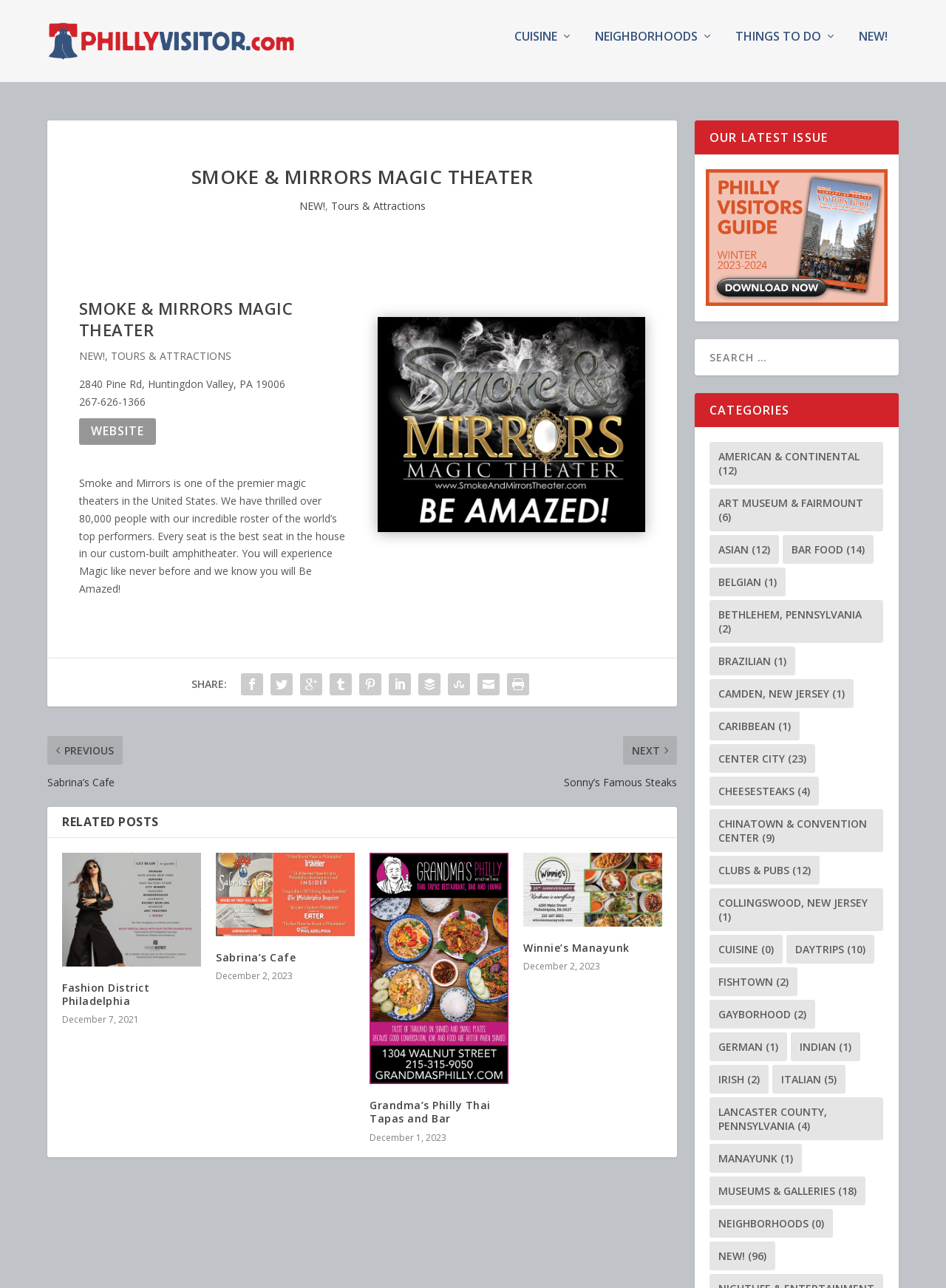Please identify the bounding box coordinates of the clickable element to fulfill the following instruction: "Read Featured Stories". The coordinates should be four float numbers between 0 and 1, i.e., [left, top, right, bottom].

None